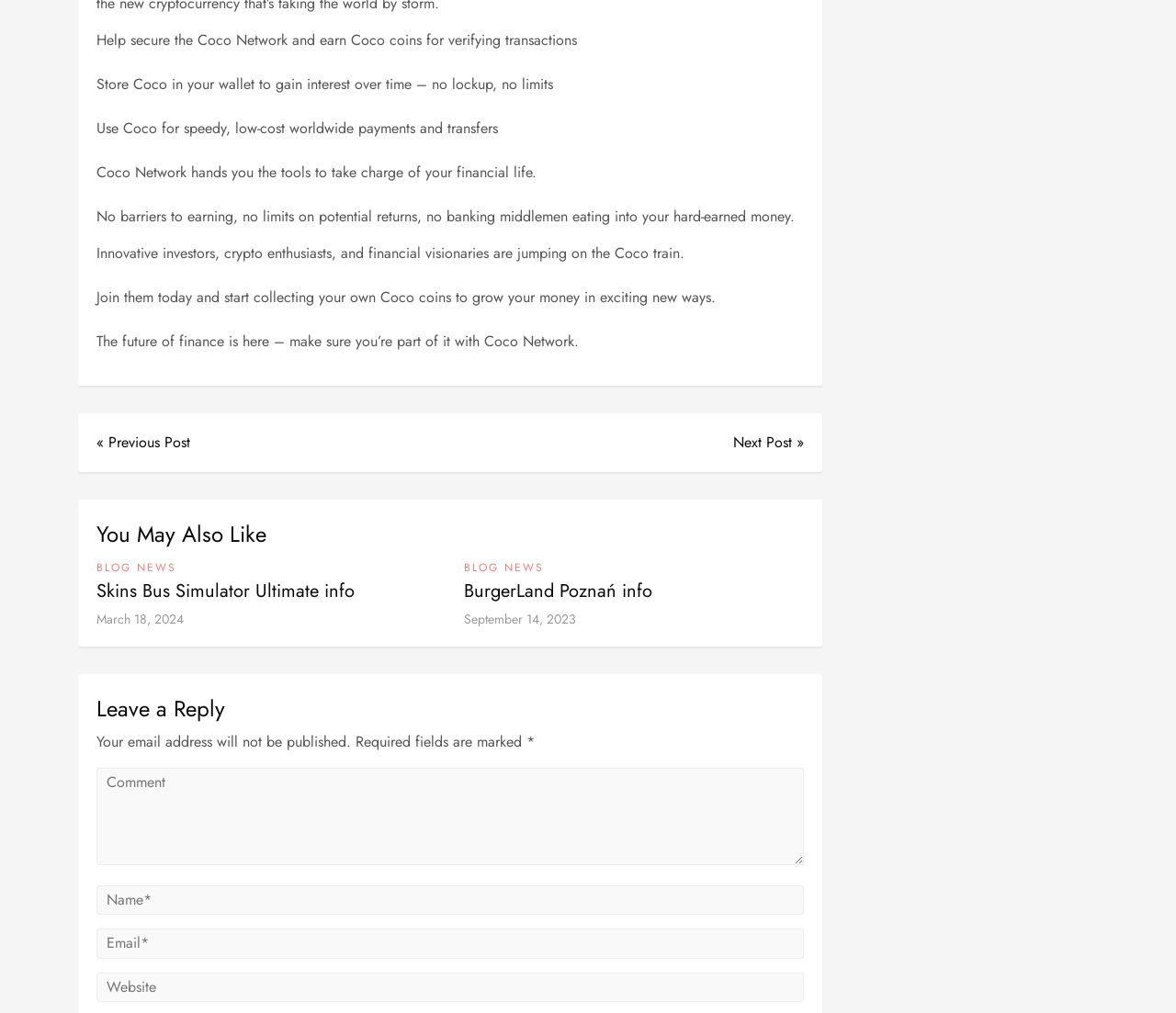Determine the bounding box coordinates for the clickable element to execute this instruction: "Click on '« Previous Post'". Provide the coordinates as four float numbers between 0 and 1, i.e., [left, top, right, bottom].

[0.082, 0.426, 0.162, 0.448]